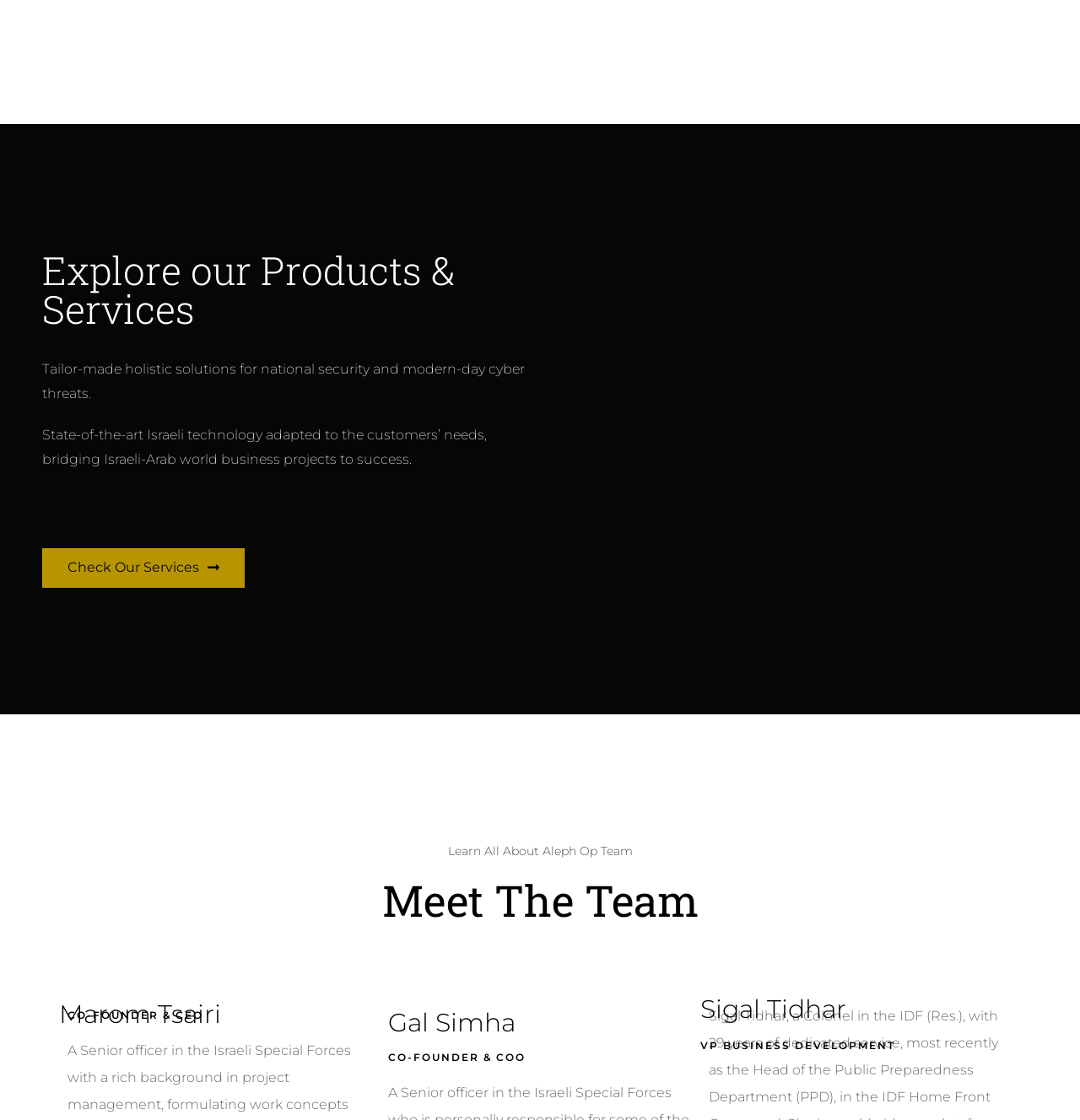What is the main topic of the webpage?
Using the visual information, answer the question in a single word or phrase.

Products & Services